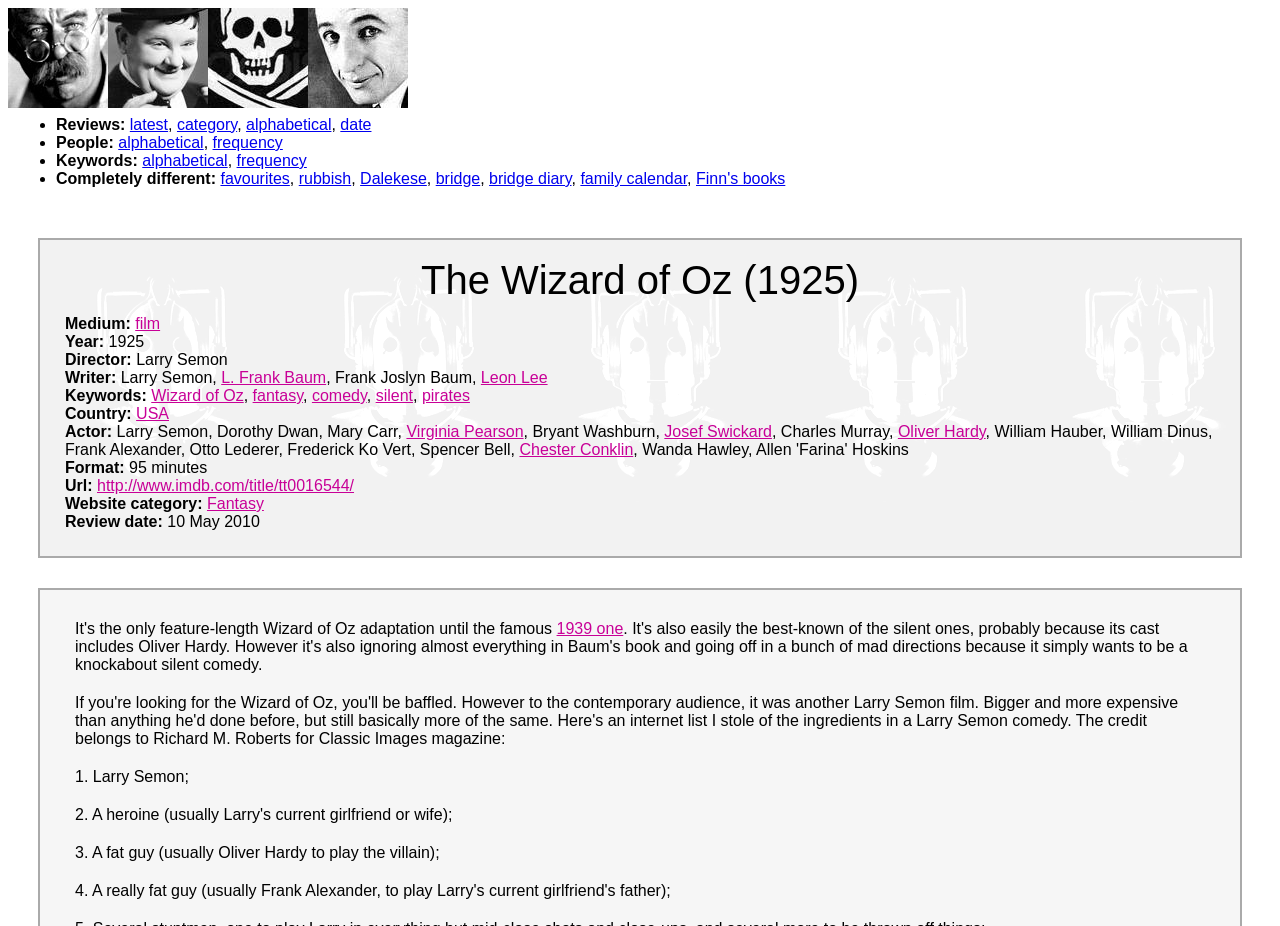Provide the bounding box coordinates of the HTML element described by the text: "Leon Lee". The coordinates should be in the format [left, top, right, bottom] with values between 0 and 1.

[0.376, 0.398, 0.428, 0.417]